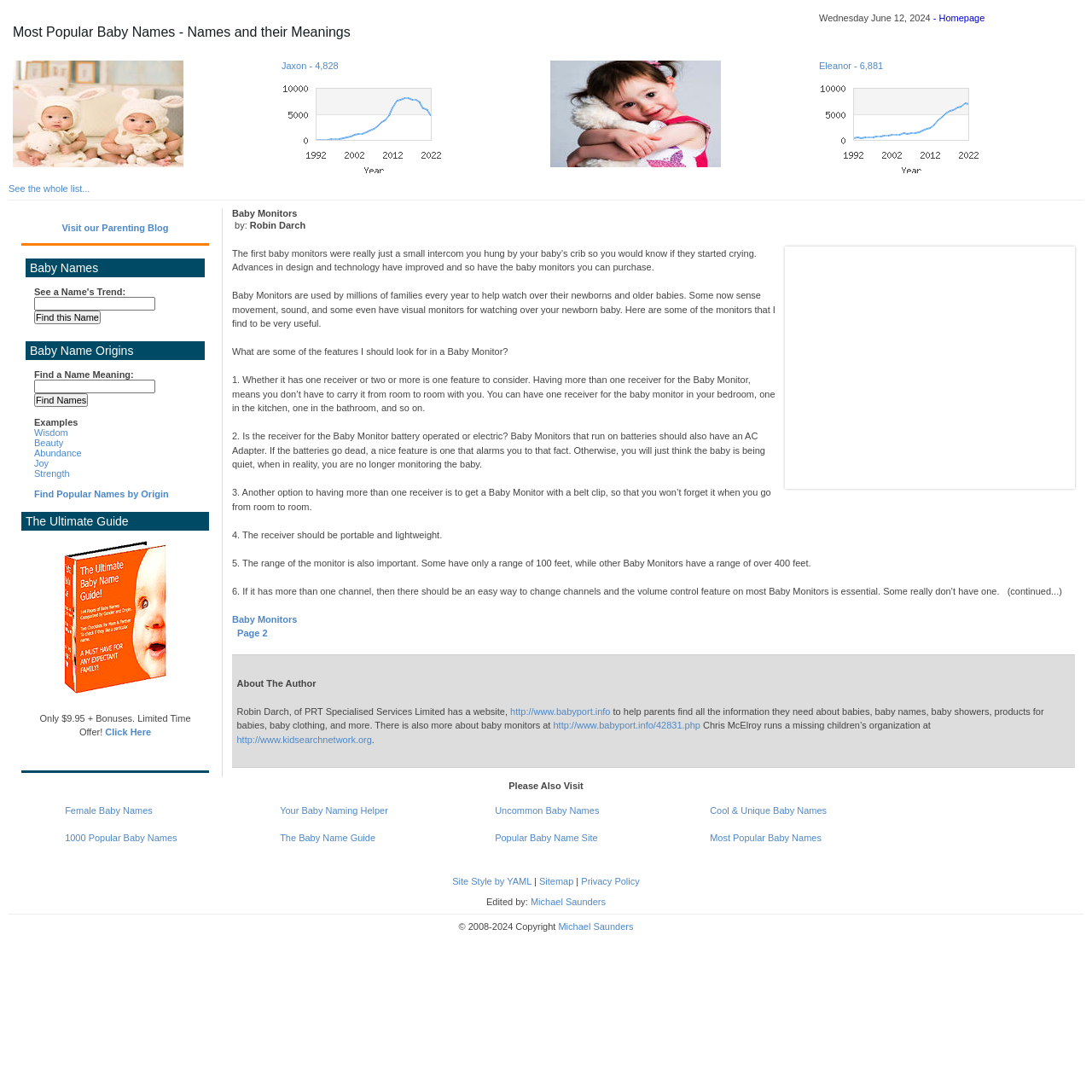What is the name of the author of the article about baby monitors?
Please answer the question with a single word or phrase, referencing the image.

Robin Darch